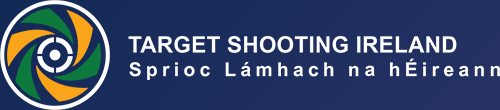What is the shape of the emblem in the logo?
Please answer the question with a single word or phrase, referencing the image.

Circular